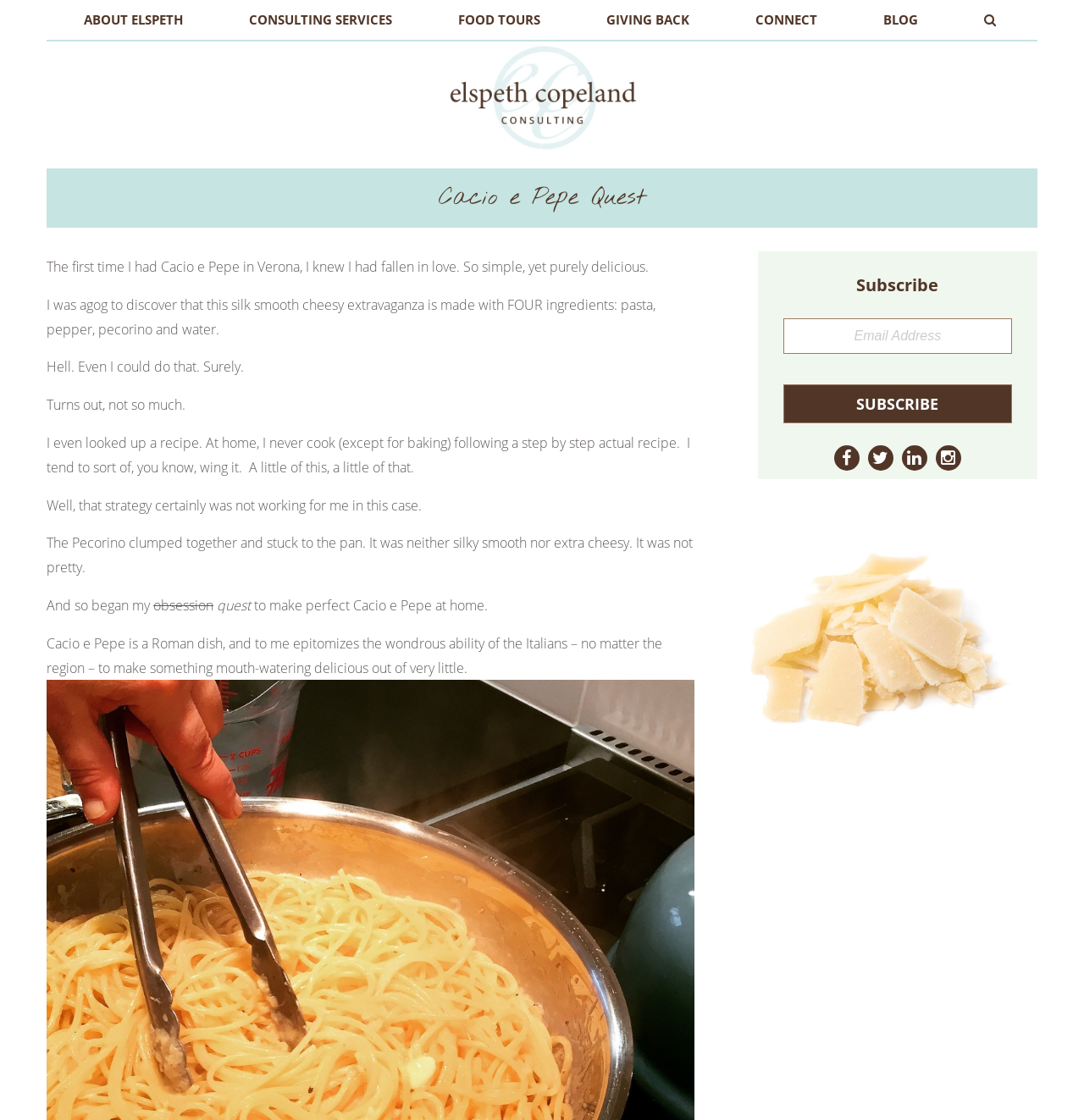How many social media links are there?
Kindly offer a detailed explanation using the data available in the image.

I counted the number of link elements under the 'Subscribe' section, which are four social media links, each represented by an icon.